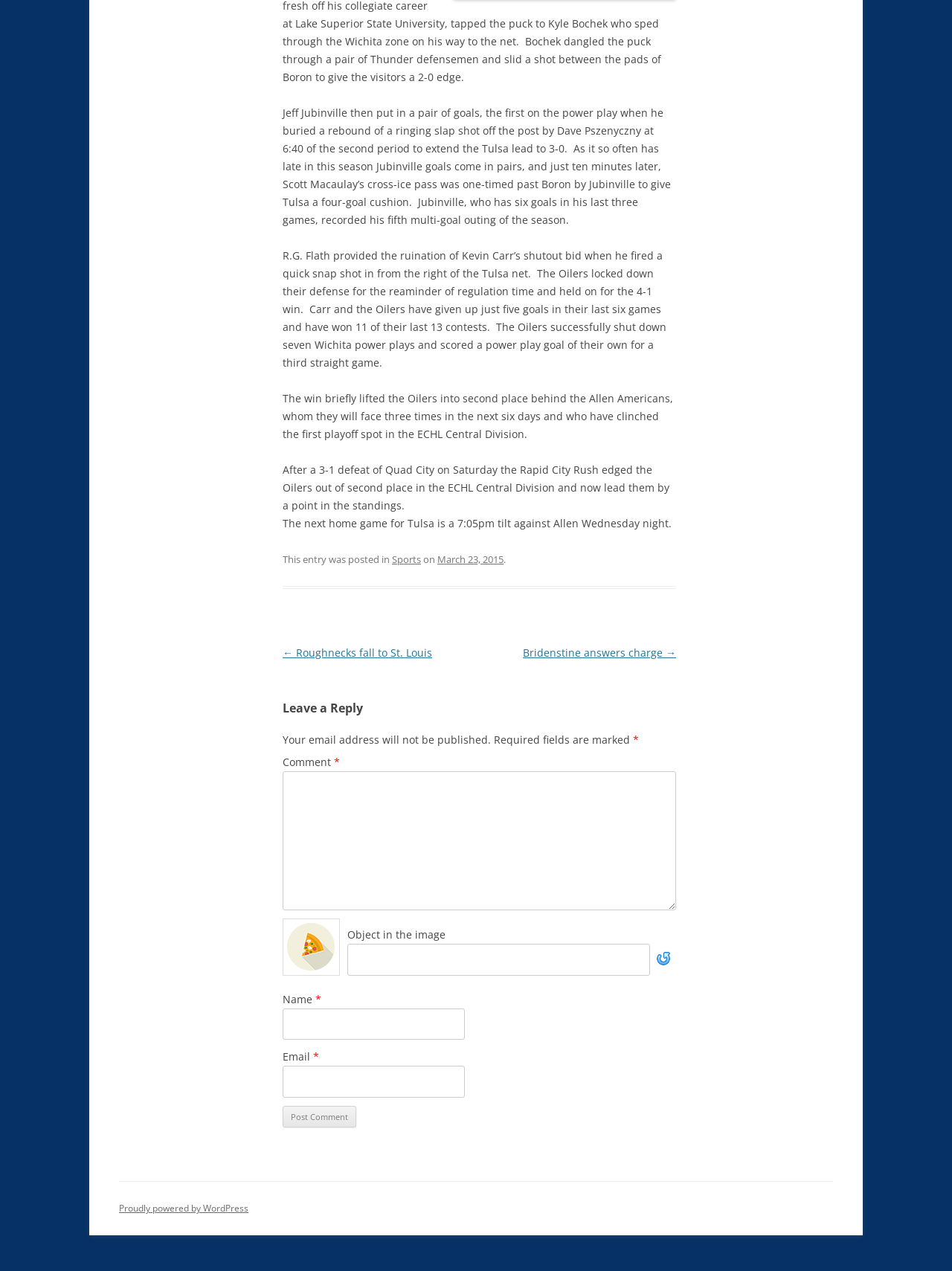Provide a brief response to the question below using a single word or phrase: 
How many goals has Jeff Jubinville scored in his last three games?

Six